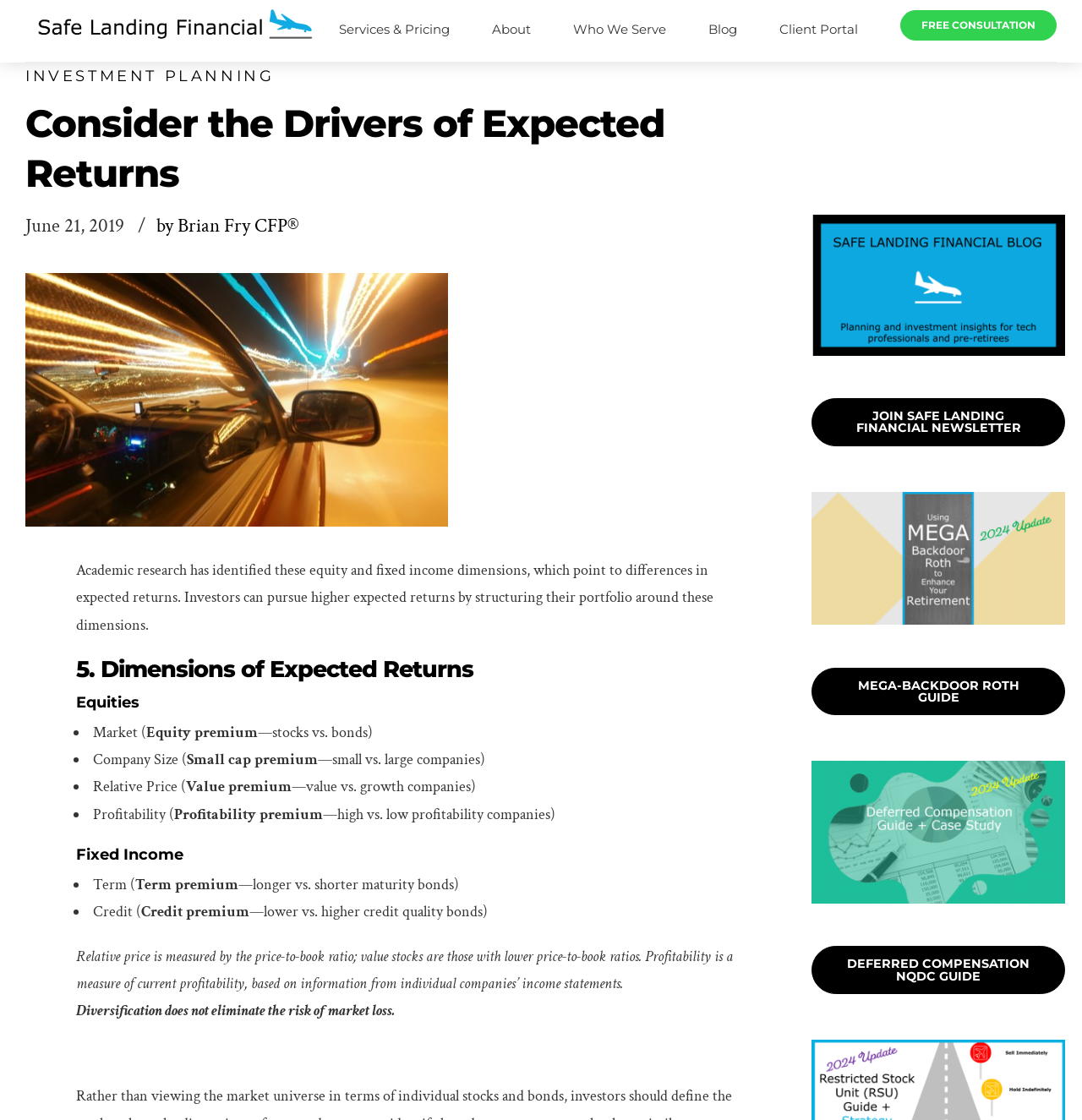Find the bounding box coordinates for the UI element whose description is: "About". The coordinates should be four float numbers between 0 and 1, in the format [left, top, right, bottom].

[0.455, 0.008, 0.491, 0.045]